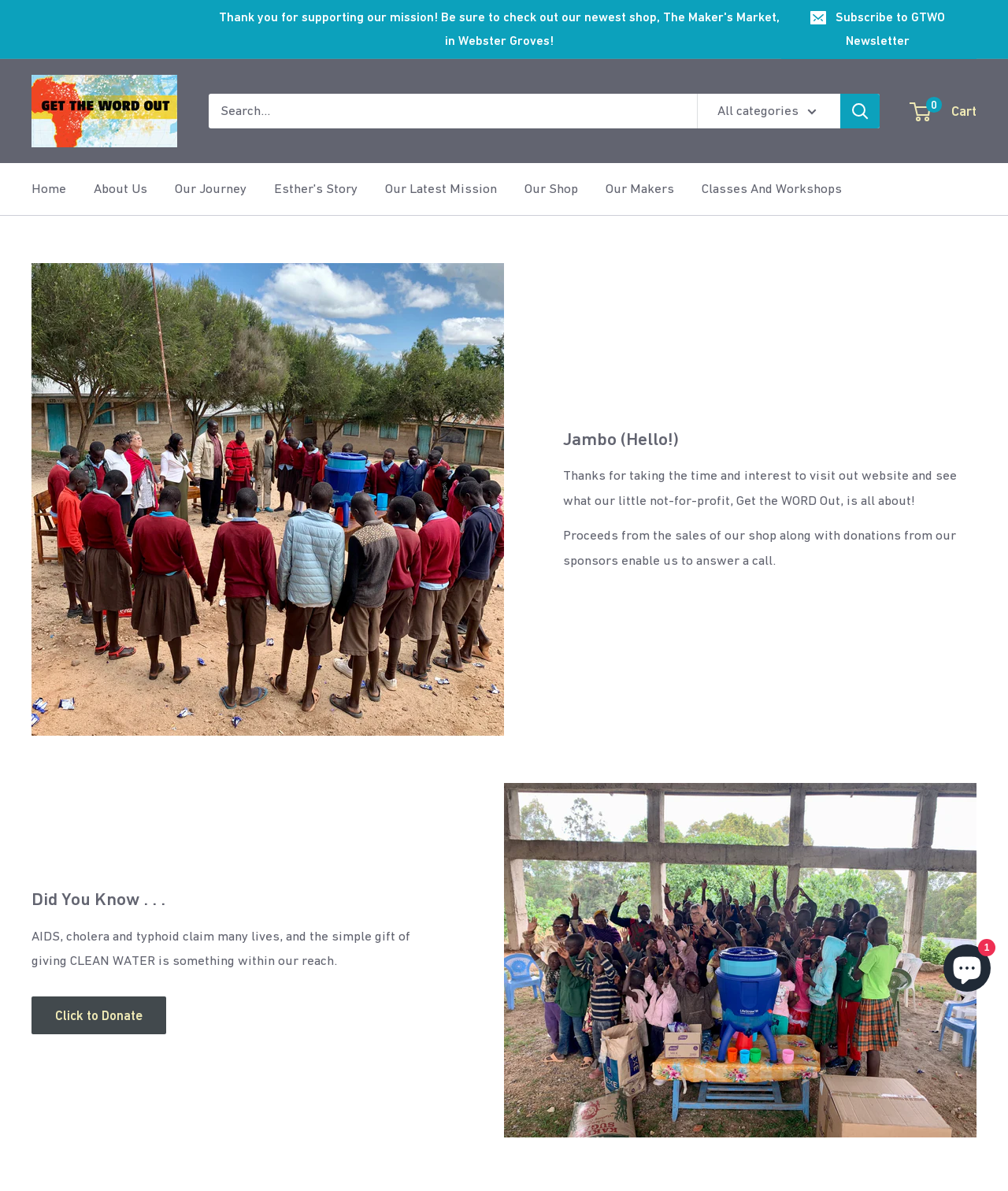Pinpoint the bounding box coordinates of the clickable element needed to complete the instruction: "Search for products". The coordinates should be provided as four float numbers between 0 and 1: [left, top, right, bottom].

[0.207, 0.079, 0.873, 0.108]